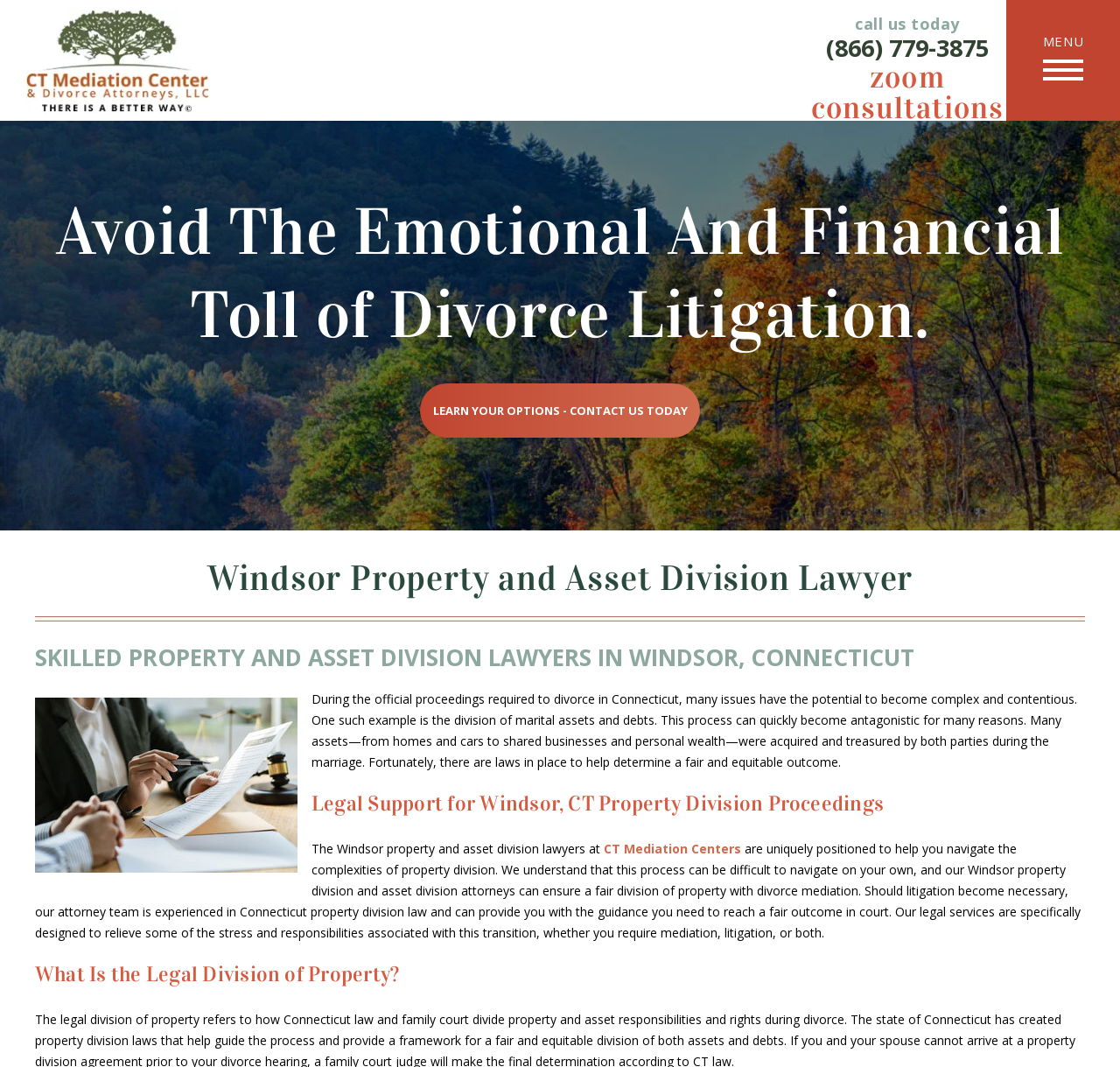Offer a detailed explanation of the webpage layout and contents.

This webpage is about Windsor property and asset division lawyers, specifically CT Mediation Center & Divorce Attorneys, LLC. At the top left, there is a logo image with the text "CT Mediation" and a link to it. On the top right, there is a menu button labeled "MENU". Below the logo, there is a call-to-action section with a emphasized text "call us today" and a phone number "(866) 779-3875" that is also a link. Additionally, there is a text "zoom consultations offered" in this section.

The main content of the webpage is divided into sections. The first section has a heading "Avoid The Emotional And Financial Toll of Divorce Litigation." and a call-to-action link "LEARN YOUR OPTIONS - CONTACT US TODAY" below it. 

The next section is about the Windsor property and asset division lawyers, with a heading "Windsor Property and Asset Division Lawyer" and a subheading "SKILLED PROPERTY AND ASSET DIVISION LAWYERS IN WINDSOR, CONNECTICUT". There is an image related to the lawyers below the headings. 

Following this, there is a paragraph of text that explains the complexity of dividing marital assets and debts during divorce proceedings in Connecticut. 

The next section has a heading "Legal Support for Windsor, CT Property Division Proceedings" and discusses how the Windsor property and asset division lawyers at CT Mediation Centers can help navigate the complexities of property division. 

Finally, there is a section with a heading "What Is the Legal Division of Property?" at the bottom of the page.